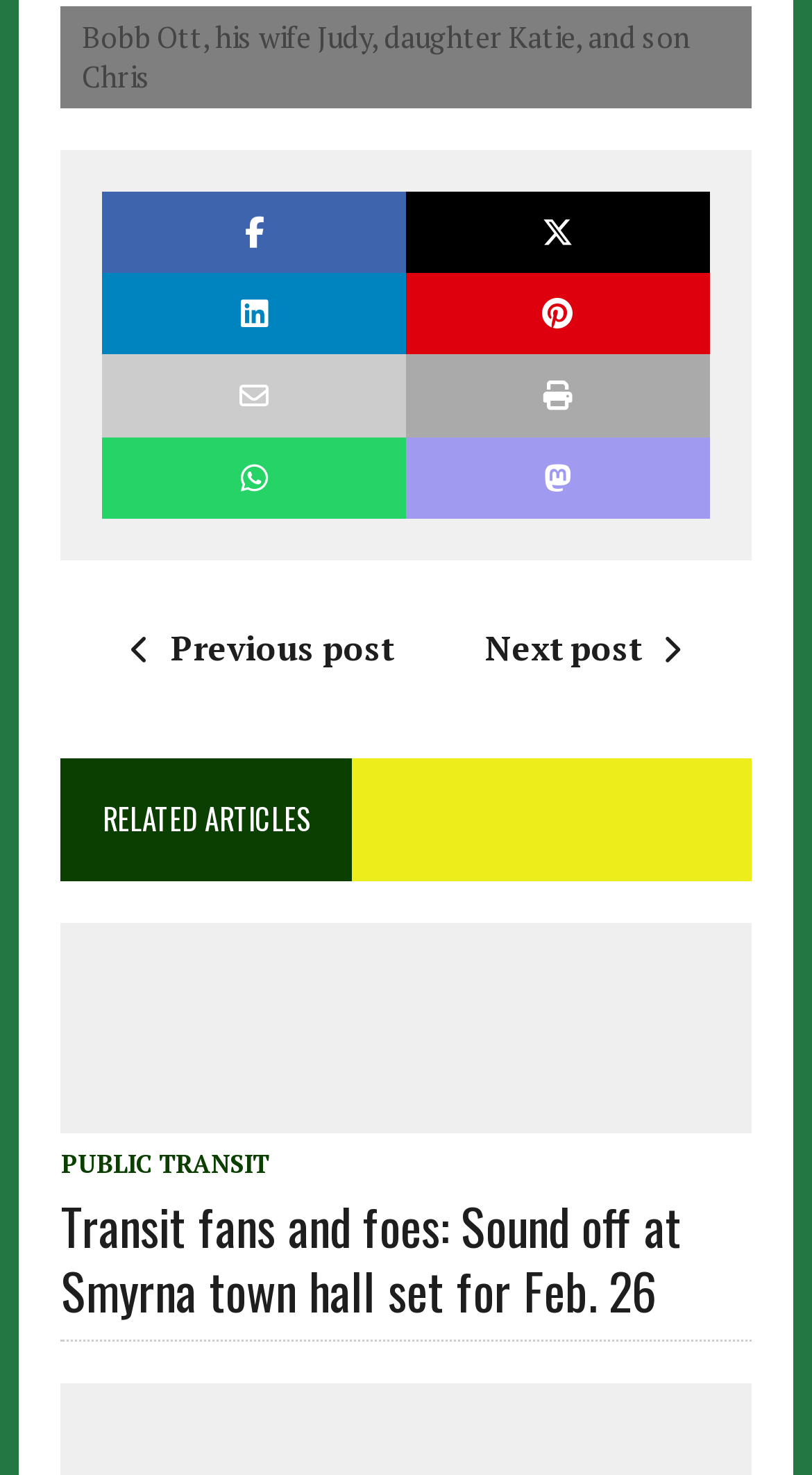How many navigation links are there?
Please give a detailed and thorough answer to the question, covering all relevant points.

I looked at the navigation section and found 2 links: 'Previous post' and 'Next post'.